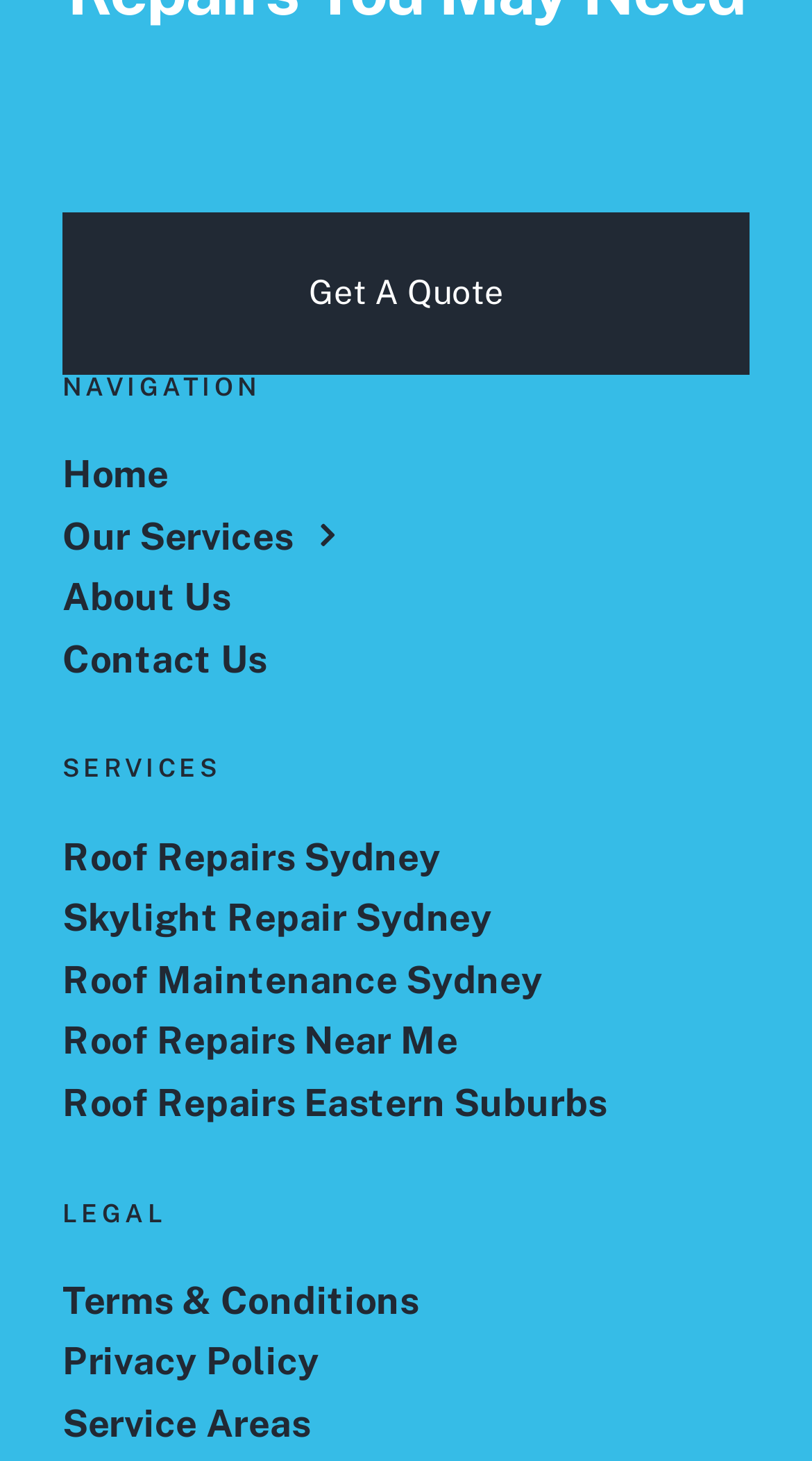Determine the bounding box coordinates of the UI element that matches the following description: "Roof Repairs Eastern Suburbs". The coordinates should be four float numbers between 0 and 1 in the format [left, top, right, bottom].

[0.077, 0.74, 0.923, 0.77]